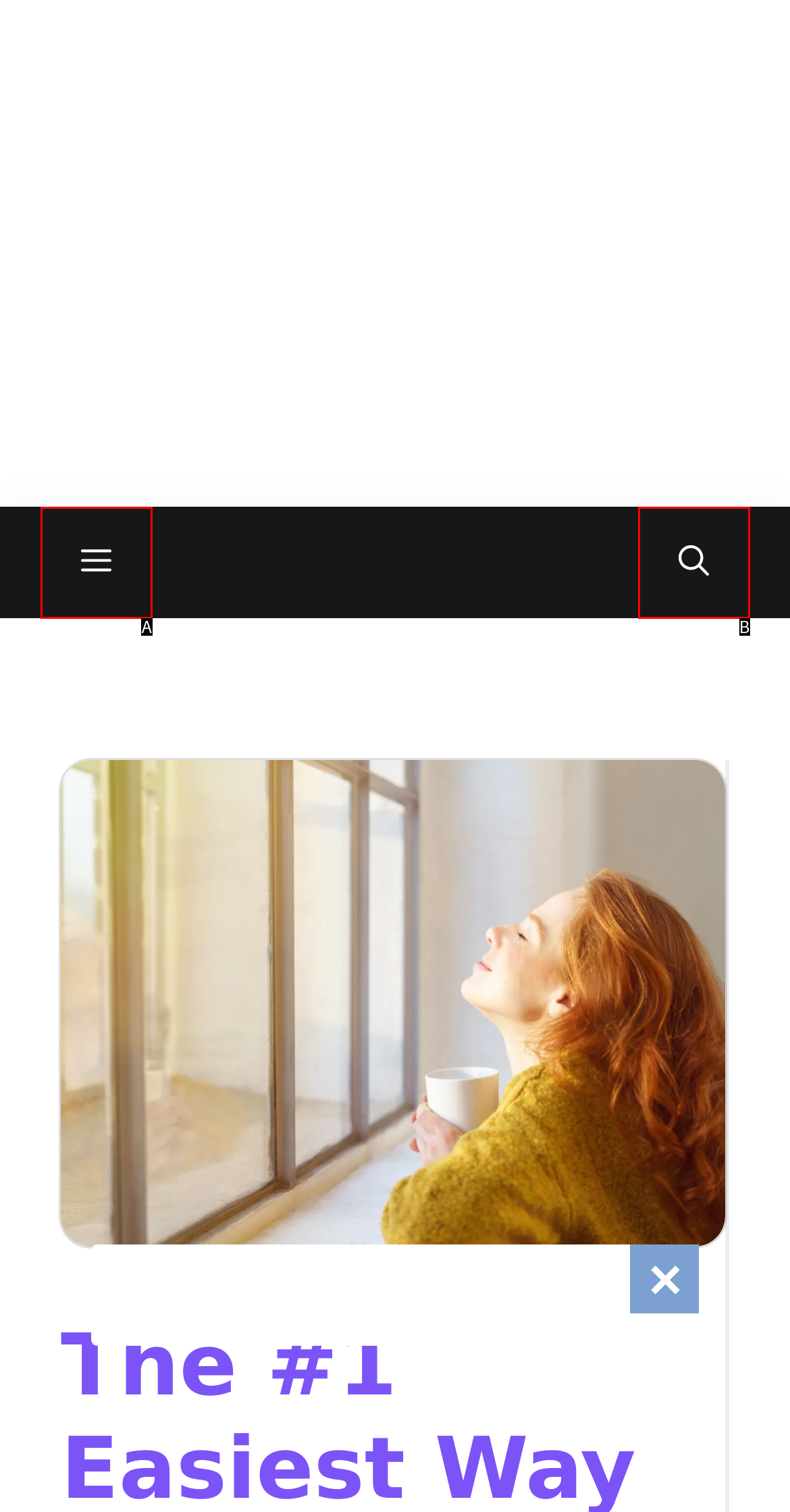Based on the given description: aria-label="Open search", determine which HTML element is the best match. Respond with the letter of the chosen option.

B